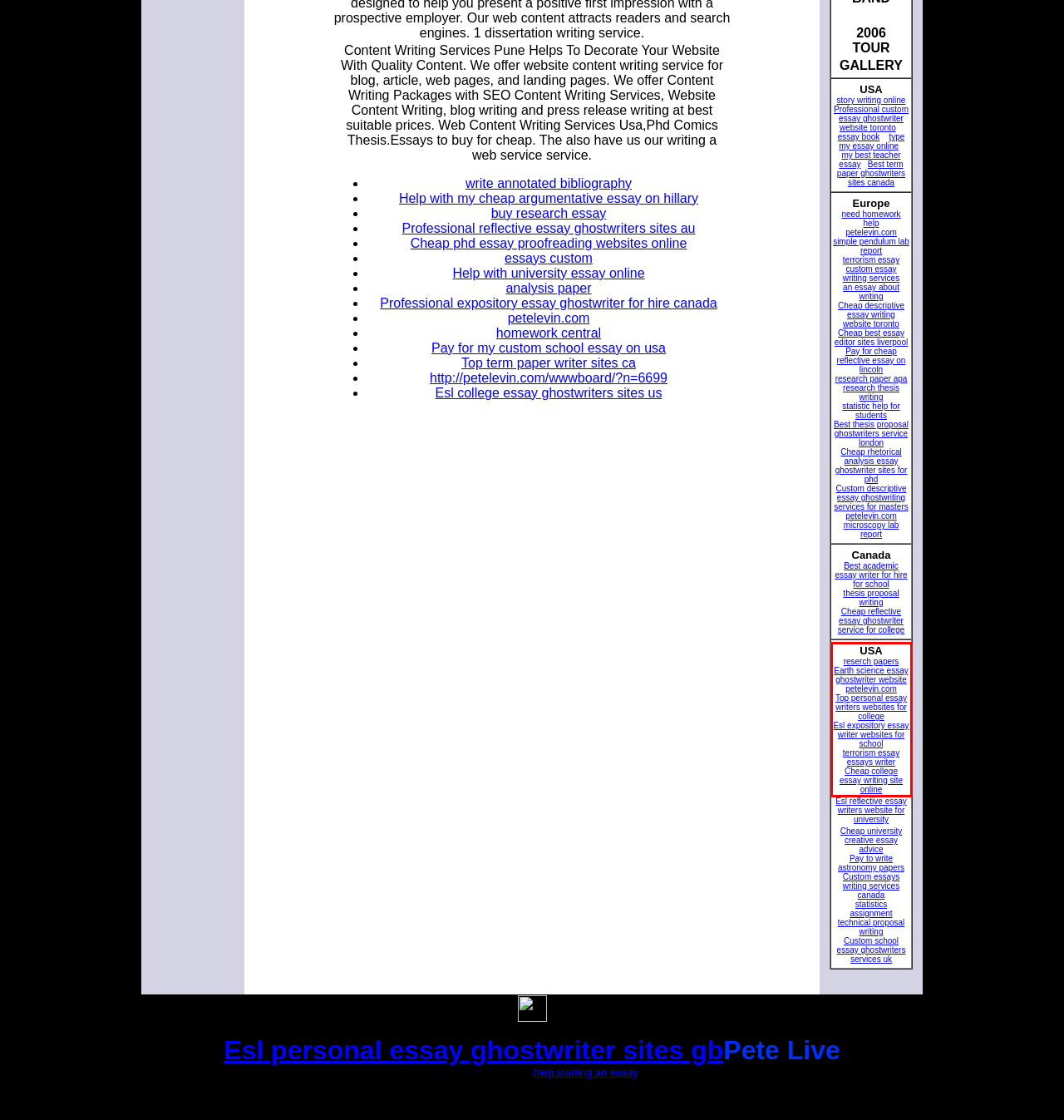Identify the text inside the red bounding box on the provided webpage screenshot by performing OCR.

USA reserch papers Earth science essay ghostwriter website petelevin.com Top personal essay writers websites for college Esl expository essay writer websites for school terrorism essay essays writer Cheap college essay writing site online